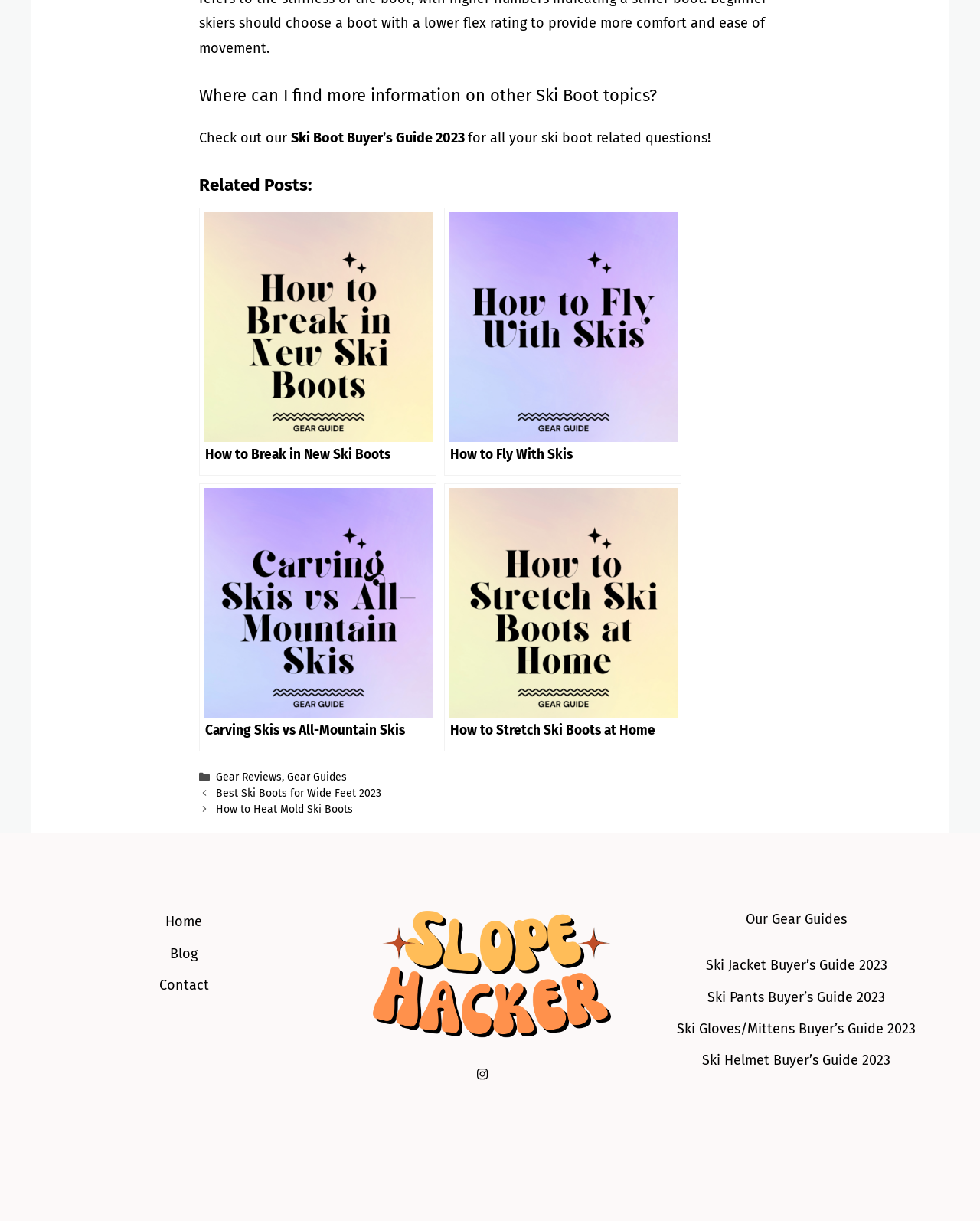Pinpoint the bounding box coordinates of the area that should be clicked to complete the following instruction: "Visit the Home page". The coordinates must be given as four float numbers between 0 and 1, i.e., [left, top, right, bottom].

[0.169, 0.748, 0.206, 0.762]